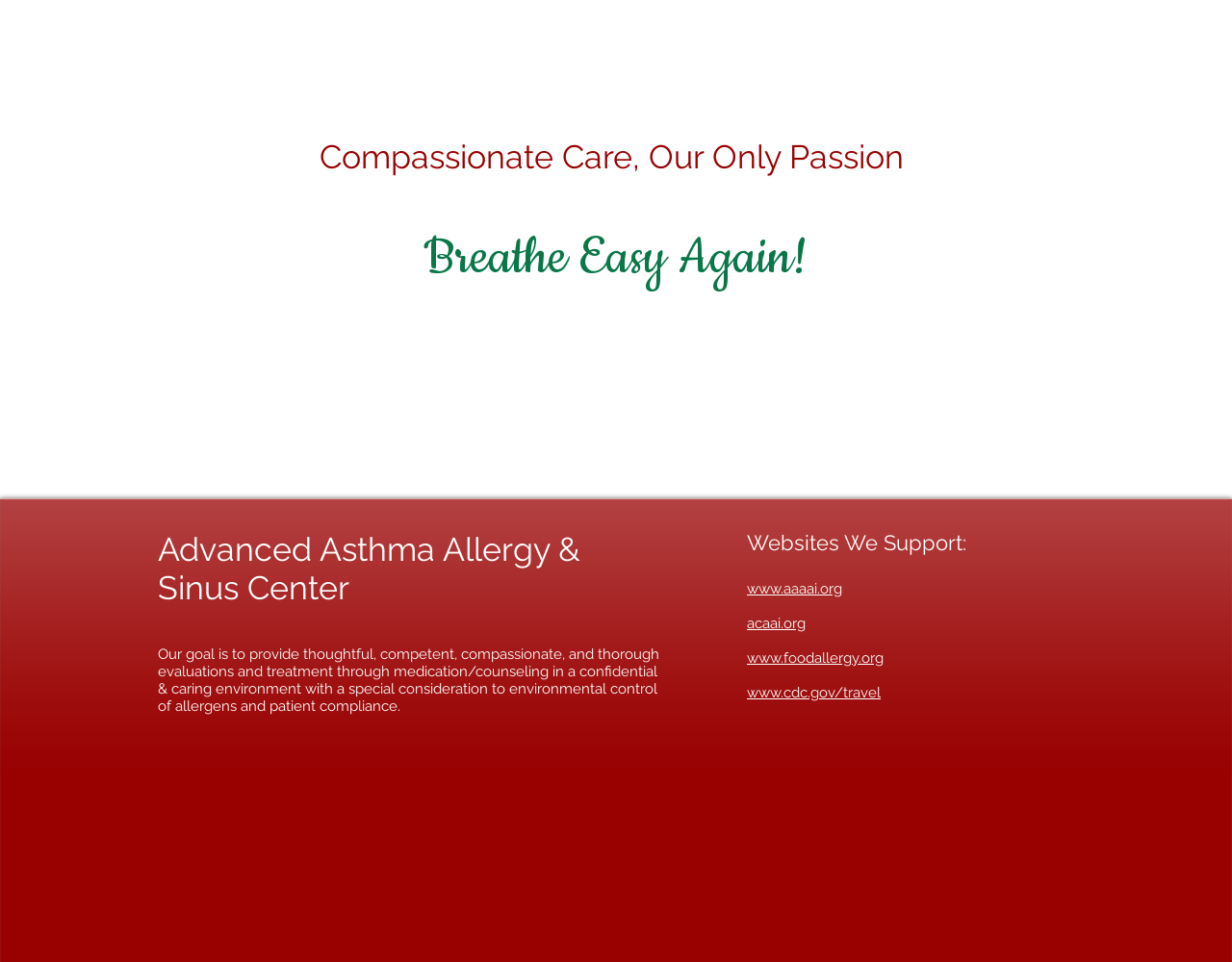How many websites does the center support?
Please use the visual content to give a single word or phrase answer.

4